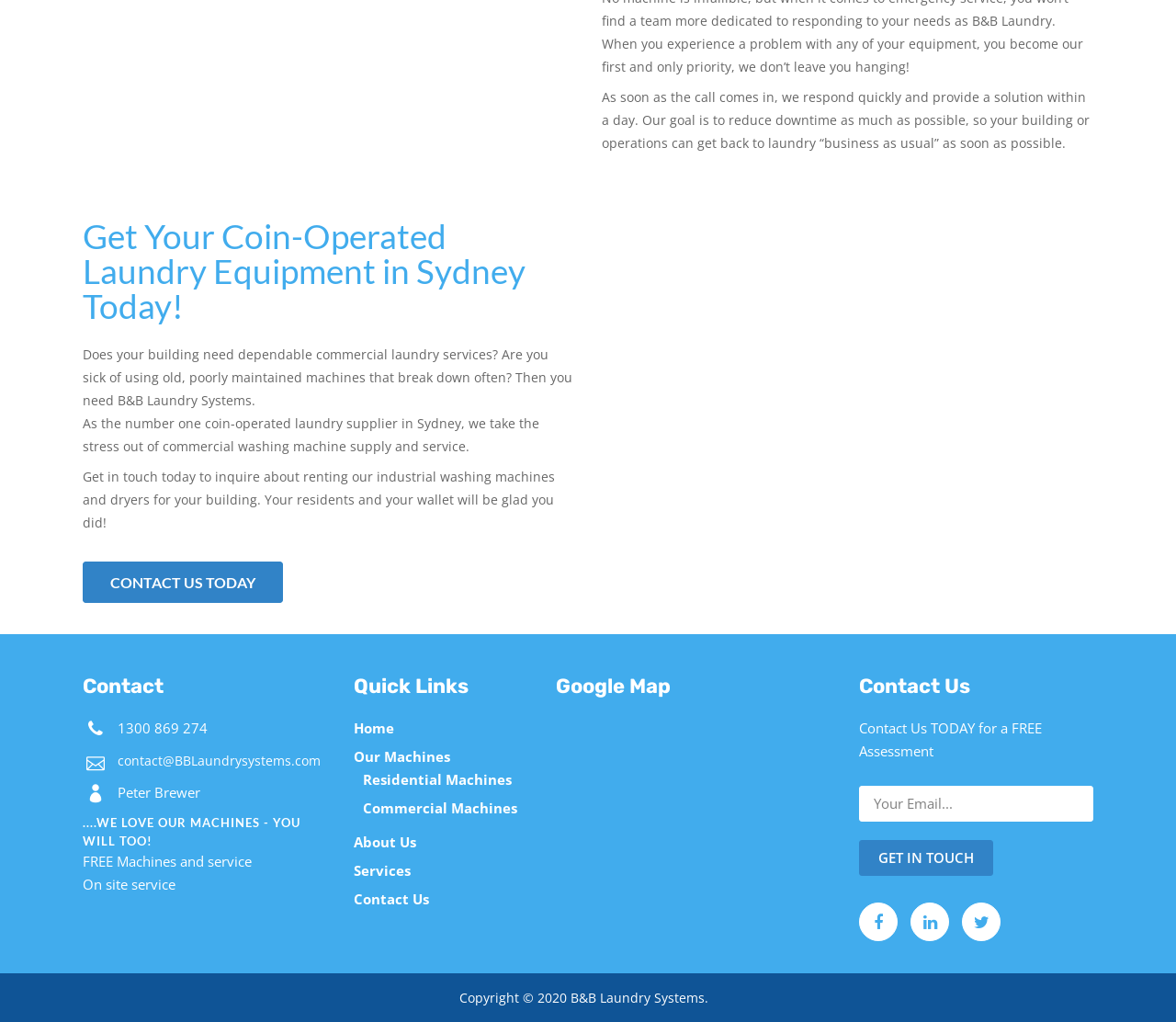Determine the bounding box coordinates for the area that needs to be clicked to fulfill this task: "View the company's service area". The coordinates must be given as four float numbers between 0 and 1, i.e., [left, top, right, bottom].

[0.473, 0.835, 0.707, 0.853]